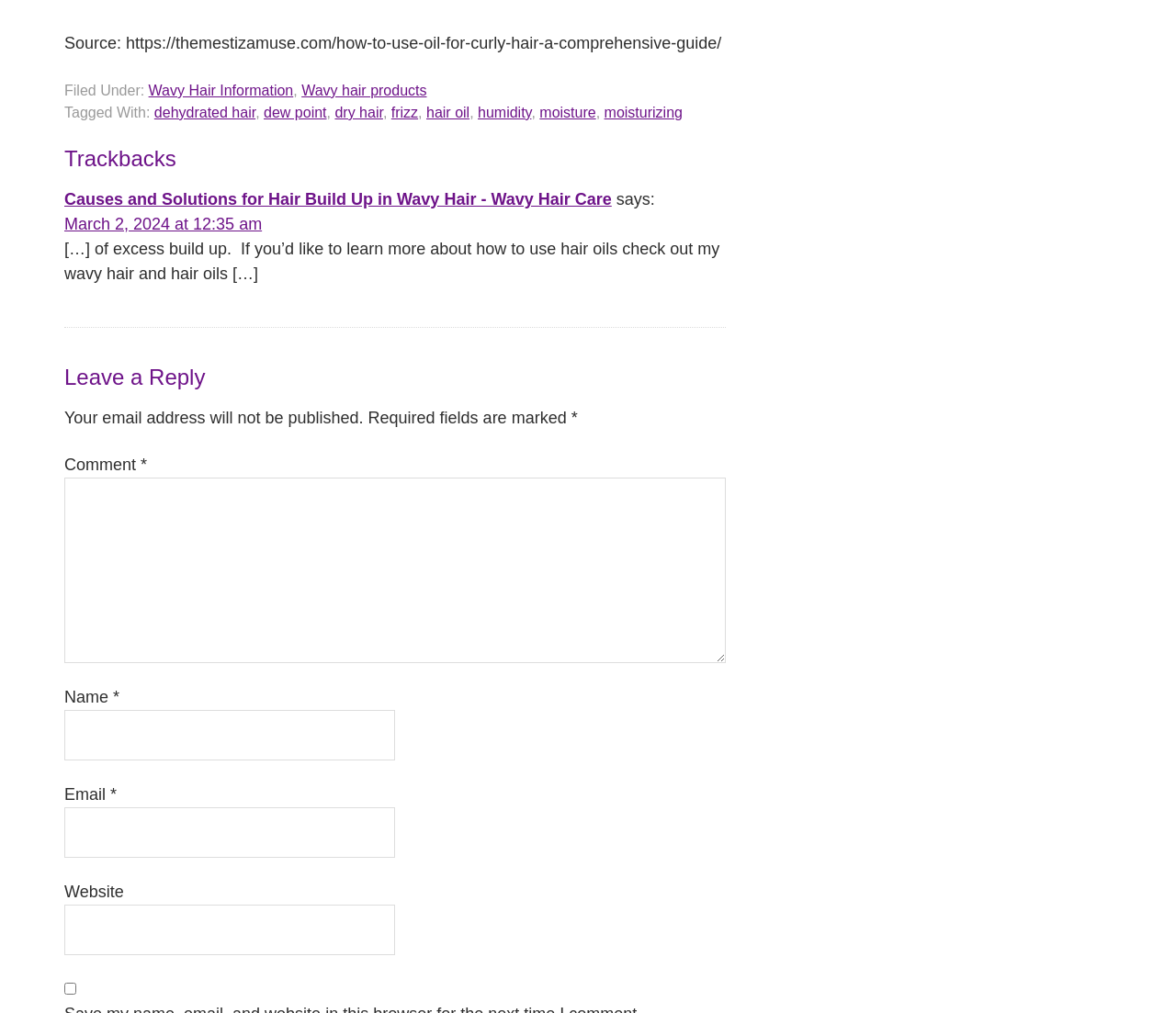Please specify the bounding box coordinates of the element that should be clicked to execute the given instruction: 'Enter your name in the textbox'. Ensure the coordinates are four float numbers between 0 and 1, expressed as [left, top, right, bottom].

[0.055, 0.701, 0.336, 0.75]